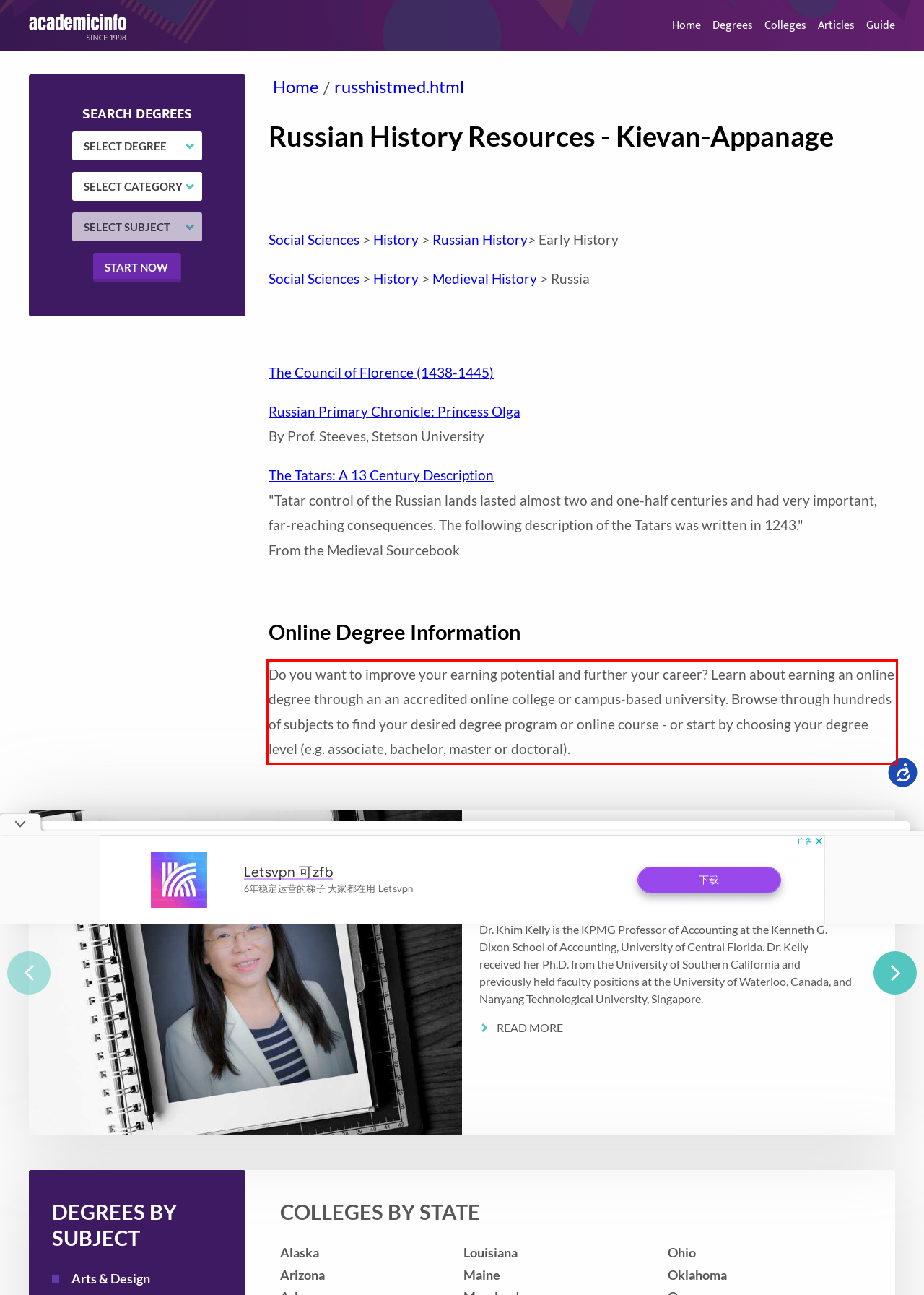Examine the screenshot of the webpage, locate the red bounding box, and generate the text contained within it.

Do you want to improve your earning potential and further your career? Learn about earning an online degree through an an accredited online college or campus-based university. Browse through hundreds of subjects to find your desired degree program or online course - or start by choosing your degree level (e.g. associate, bachelor, master or doctoral).